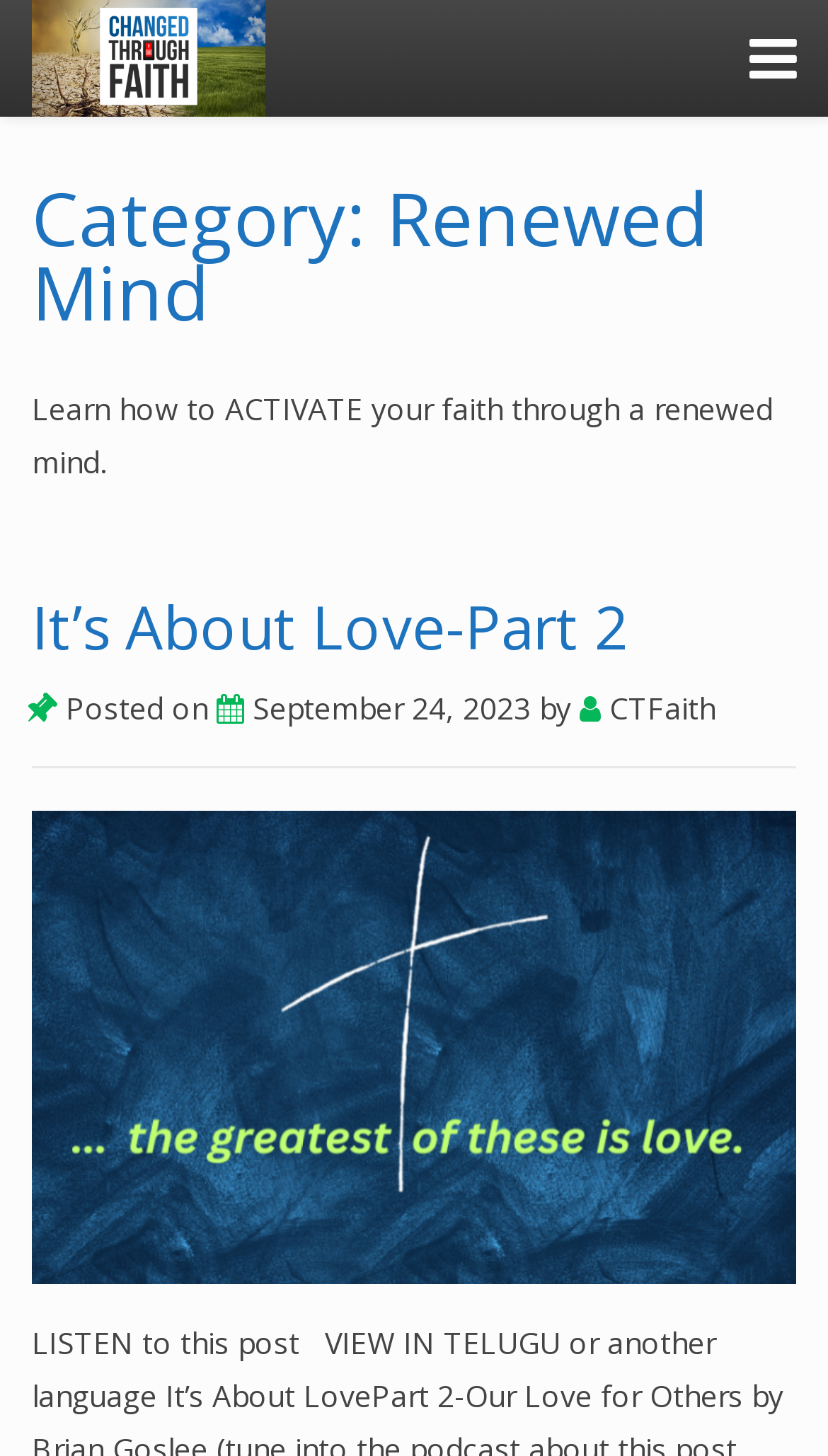Who is the author of the current post?
Please respond to the question with a detailed and well-explained answer.

I found the answer by examining the link ' CTFaith' which is located at [0.7, 0.473, 0.864, 0.5] and has the text 'CTFaith'.